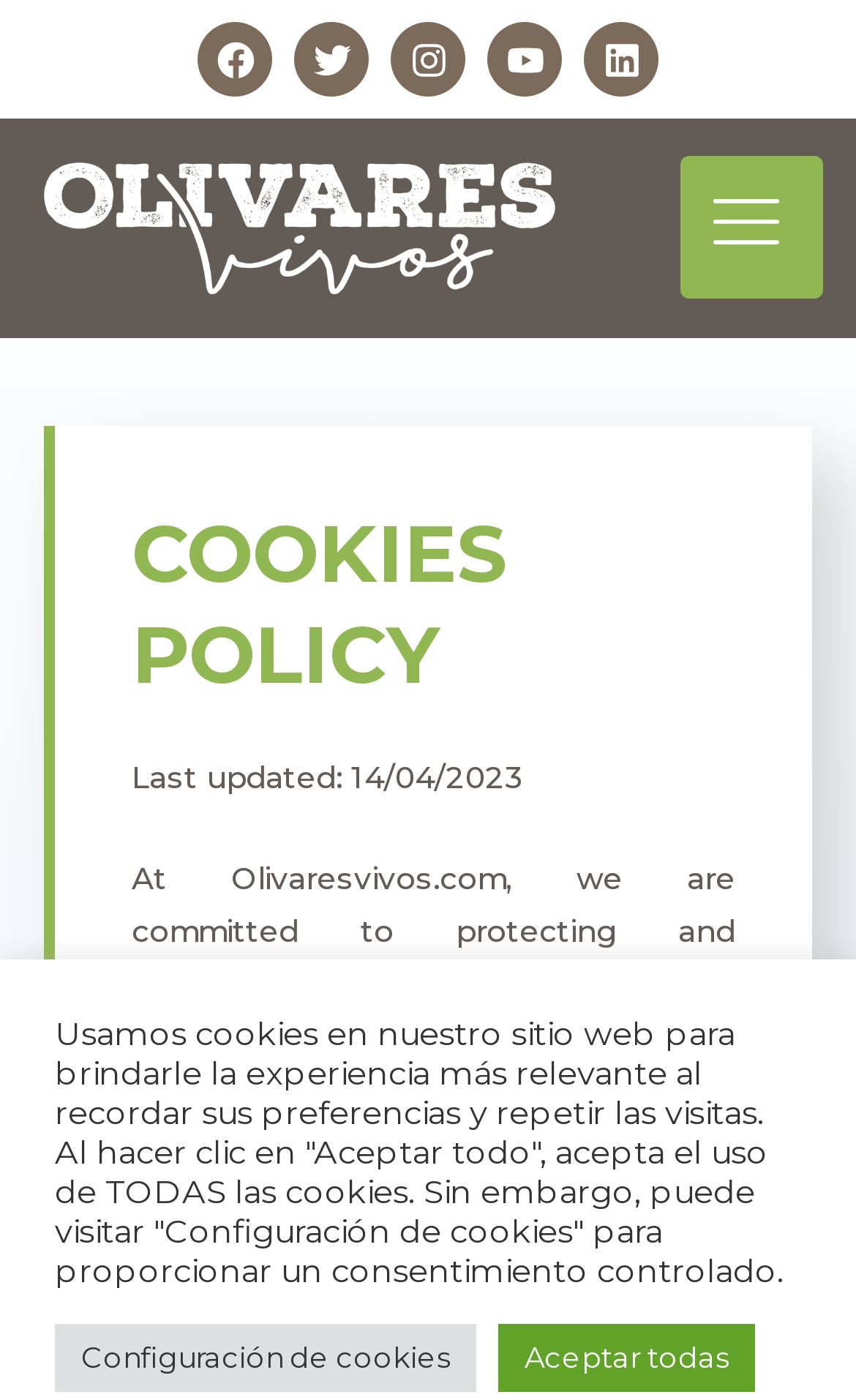For the element described, predict the bounding box coordinates as (top-left x, top-left y, bottom-right x, bottom-right y). All values should be between 0 and 1. Element description: Beauty of Beginnings

None